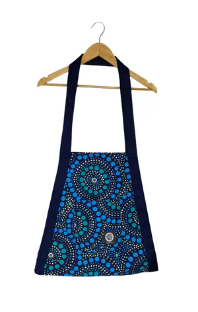What material is the apron hung on?
Analyze the image and provide a thorough answer to the question.

The caption states that the apron is 'hung on a wooden hanger', indicating that the apron is displayed on a hanger made of wood.